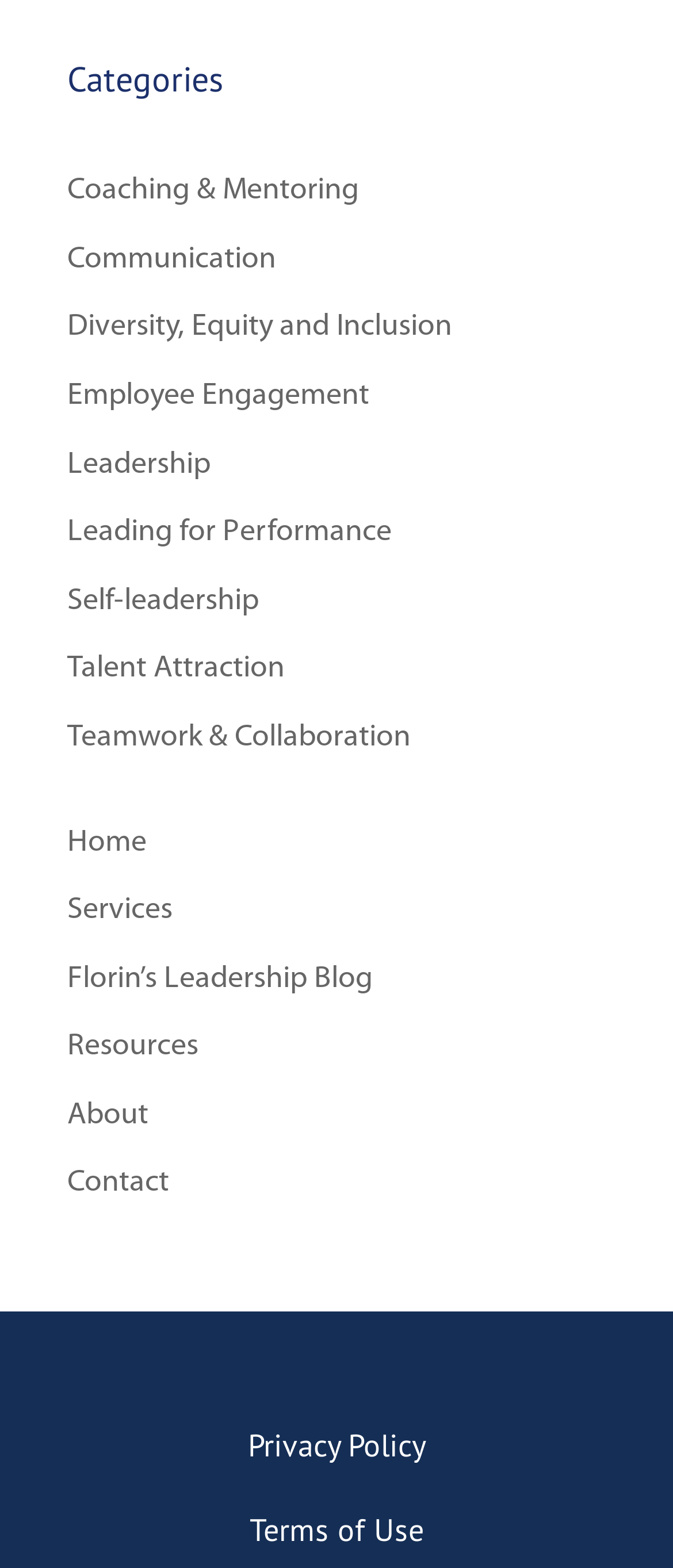What is the last link in the navigation menu?
Analyze the image and deliver a detailed answer to the question.

I looked at the links in the navigation menu and found that the last link is 'Contact', which is located at the bottom of the menu.